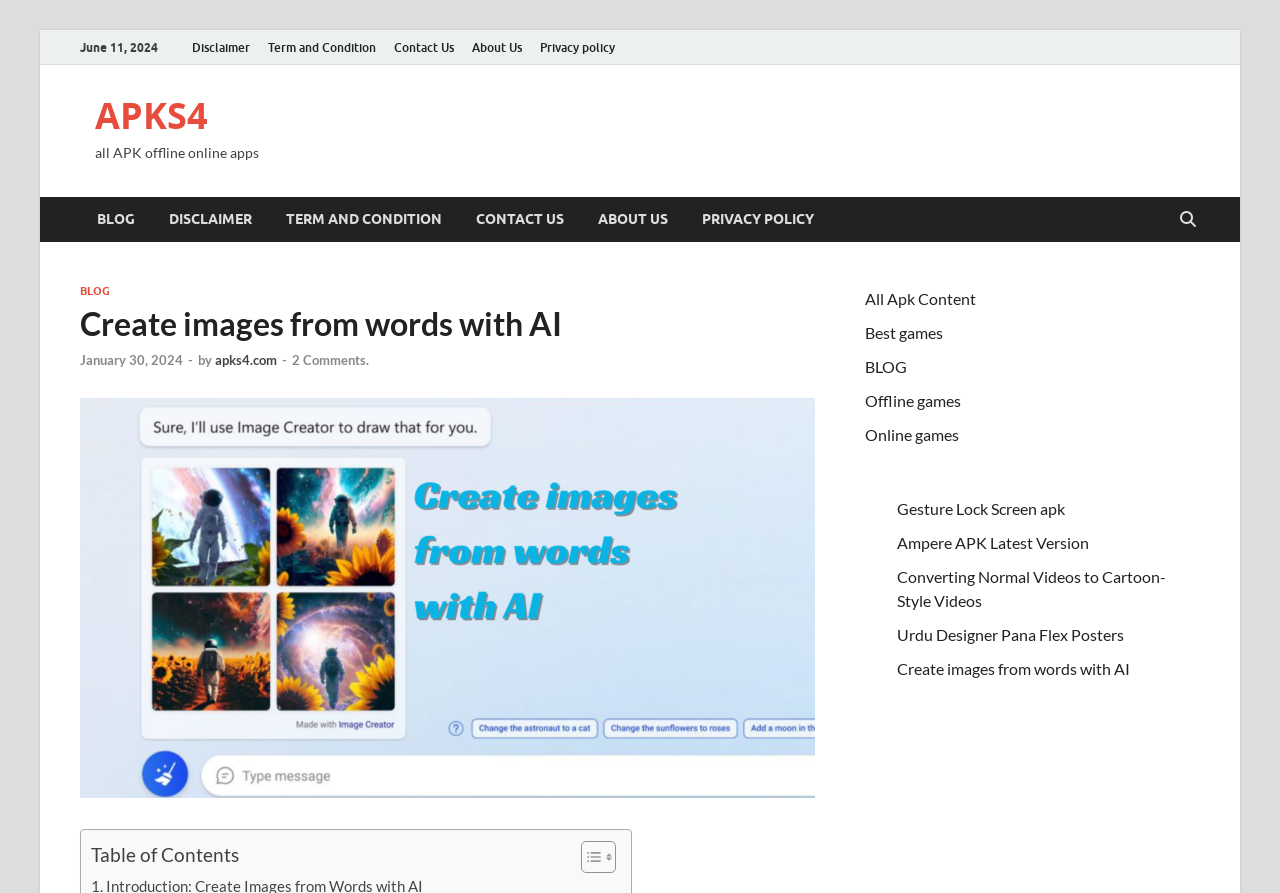Given the element description "About Us", identify the bounding box of the corresponding UI element.

[0.362, 0.034, 0.415, 0.073]